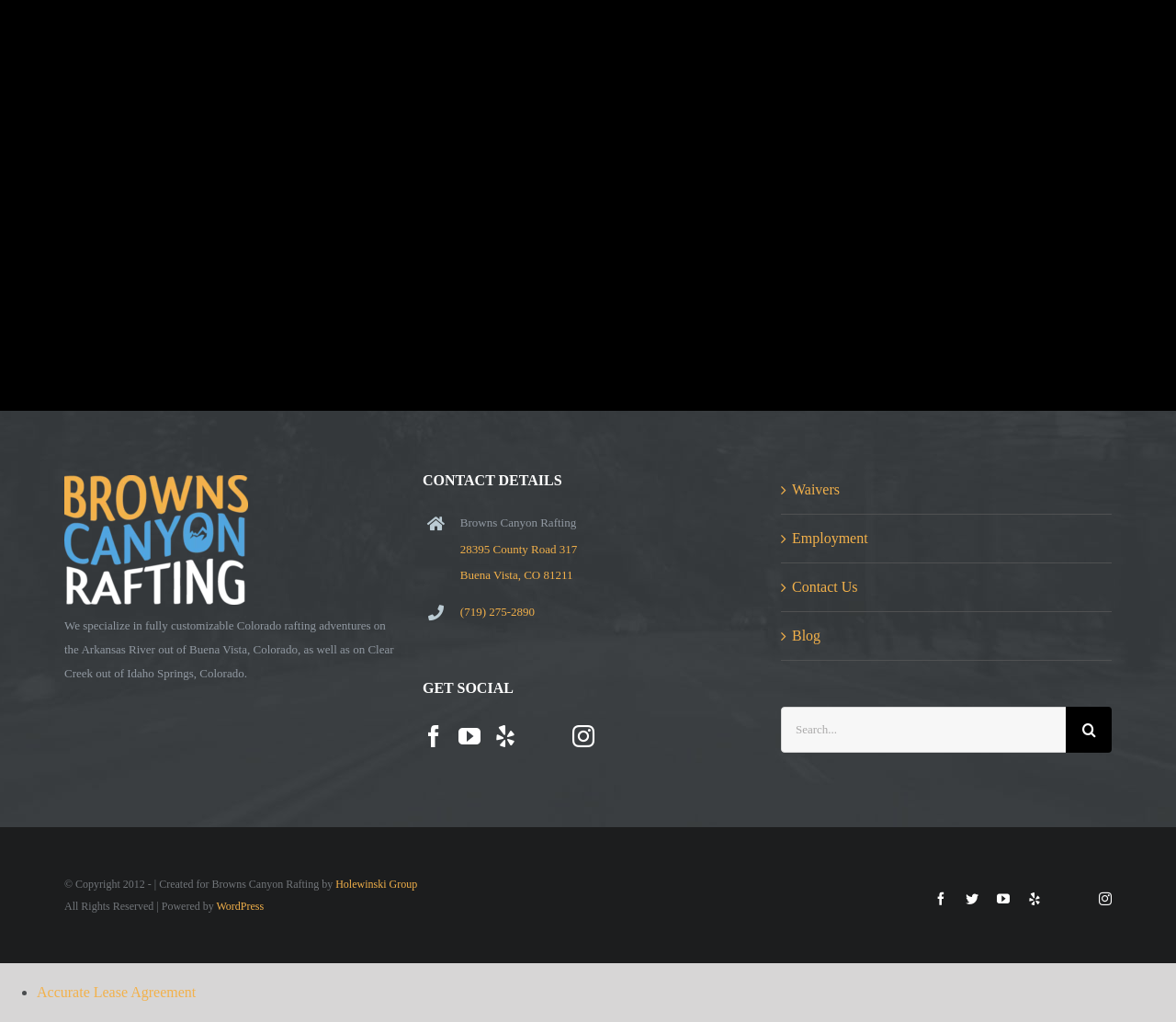Identify the bounding box coordinates of the area that should be clicked in order to complete the given instruction: "Fill in the first text box". The bounding box coordinates should be four float numbers between 0 and 1, i.e., [left, top, right, bottom].

None